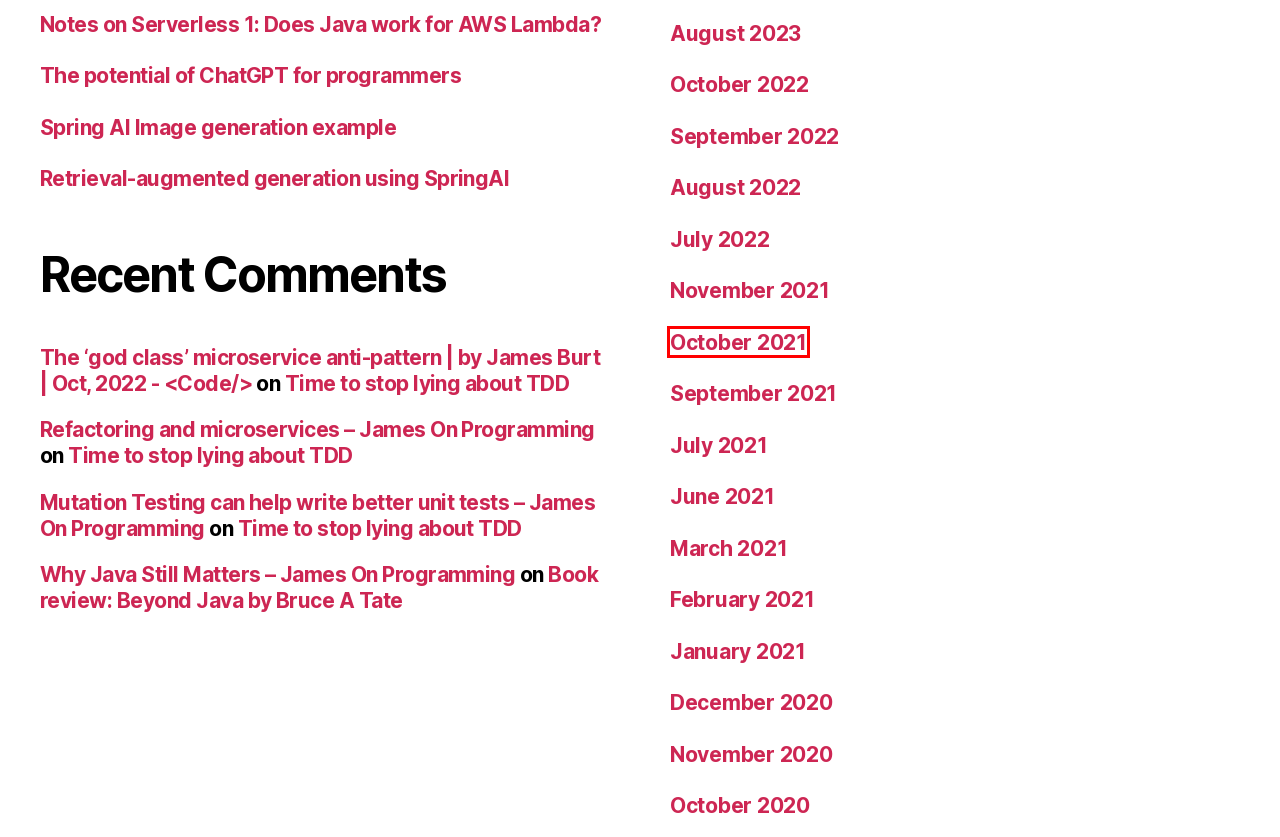You have received a screenshot of a webpage with a red bounding box indicating a UI element. Please determine the most fitting webpage description that matches the new webpage after clicking on the indicated element. The choices are:
A. October 2021 – James On Programming
B. March 2021 – James On Programming
C. December 2020 – James On Programming
D. August 2023 – James On Programming
E. The potential of ChatGPT for programmers – James On Programming
F. Why Java Still Matters – James On Programming
G. Time to stop lying about TDD – James On Programming
H. November 2020 – James On Programming

A